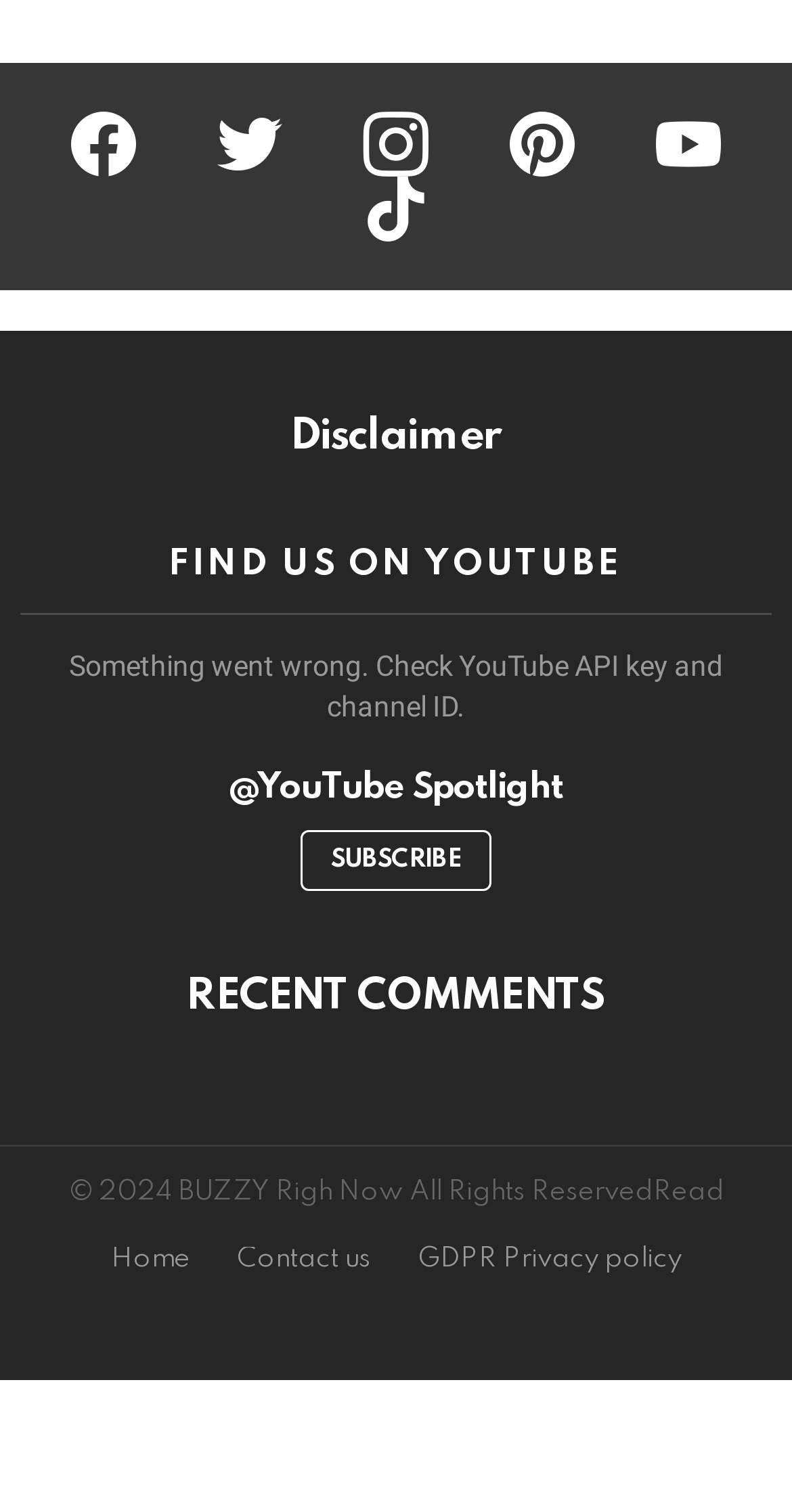From the webpage screenshot, predict the bounding box coordinates (top-left x, top-left y, bottom-right x, bottom-right y) for the UI element described here: @YouTube Spotlight

[0.265, 0.59, 0.735, 0.617]